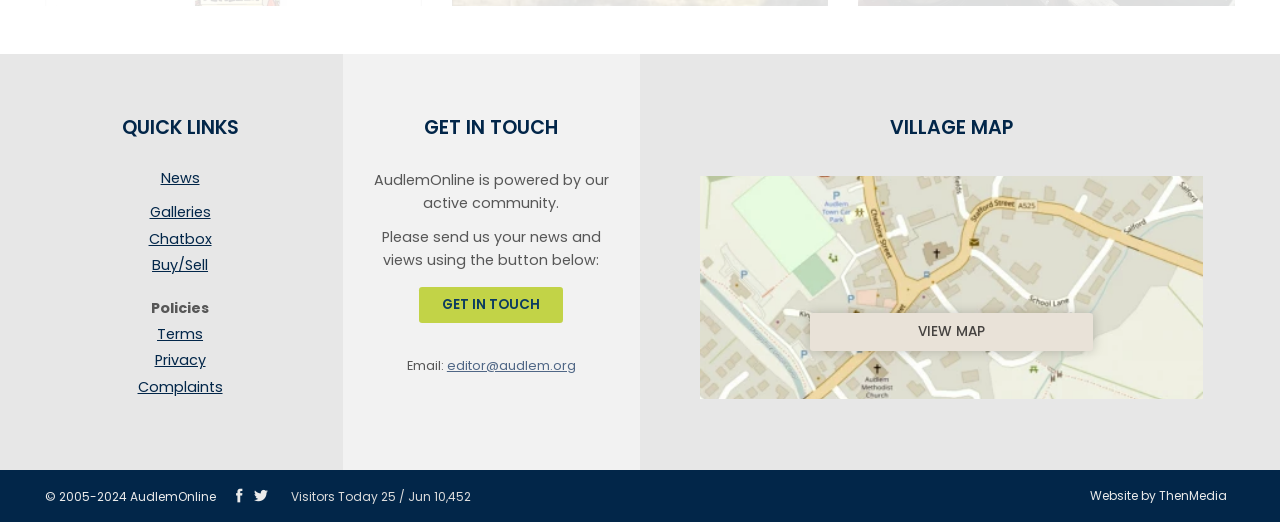Please locate the clickable area by providing the bounding box coordinates to follow this instruction: "Visit AudlemOnline's Facebook page".

[0.18, 0.931, 0.193, 0.961]